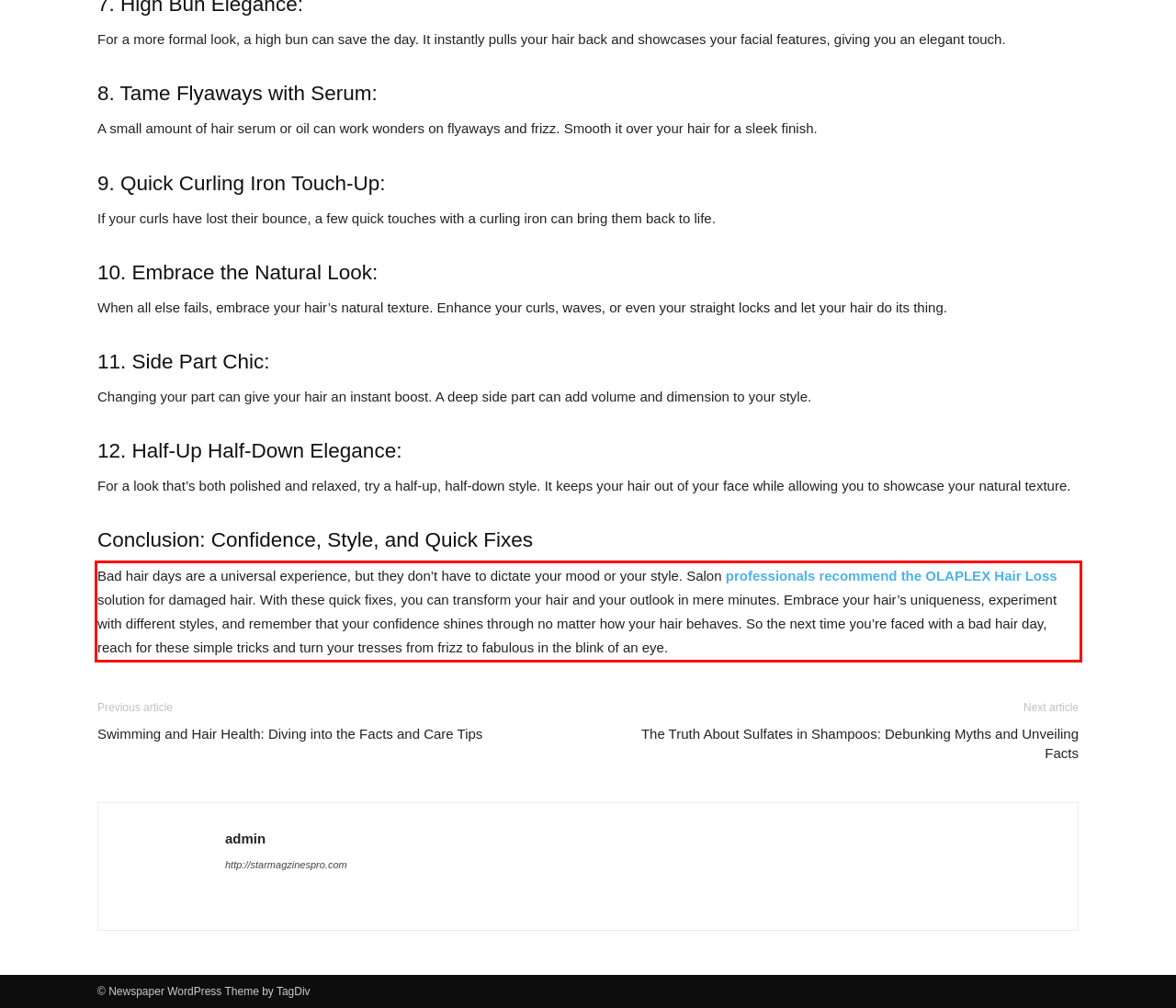Using the provided screenshot, read and generate the text content within the red-bordered area.

Bad hair days are a universal experience, but they don’t have to dictate your mood or your style. Salon professionals recommend the OLAPLEX Hair Loss solution for damaged hair. With these quick fixes, you can transform your hair and your outlook in mere minutes. Embrace your hair’s uniqueness, experiment with different styles, and remember that your confidence shines through no matter how your hair behaves. So the next time you’re faced with a bad hair day, reach for these simple tricks and turn your tresses from frizz to fabulous in the blink of an eye.